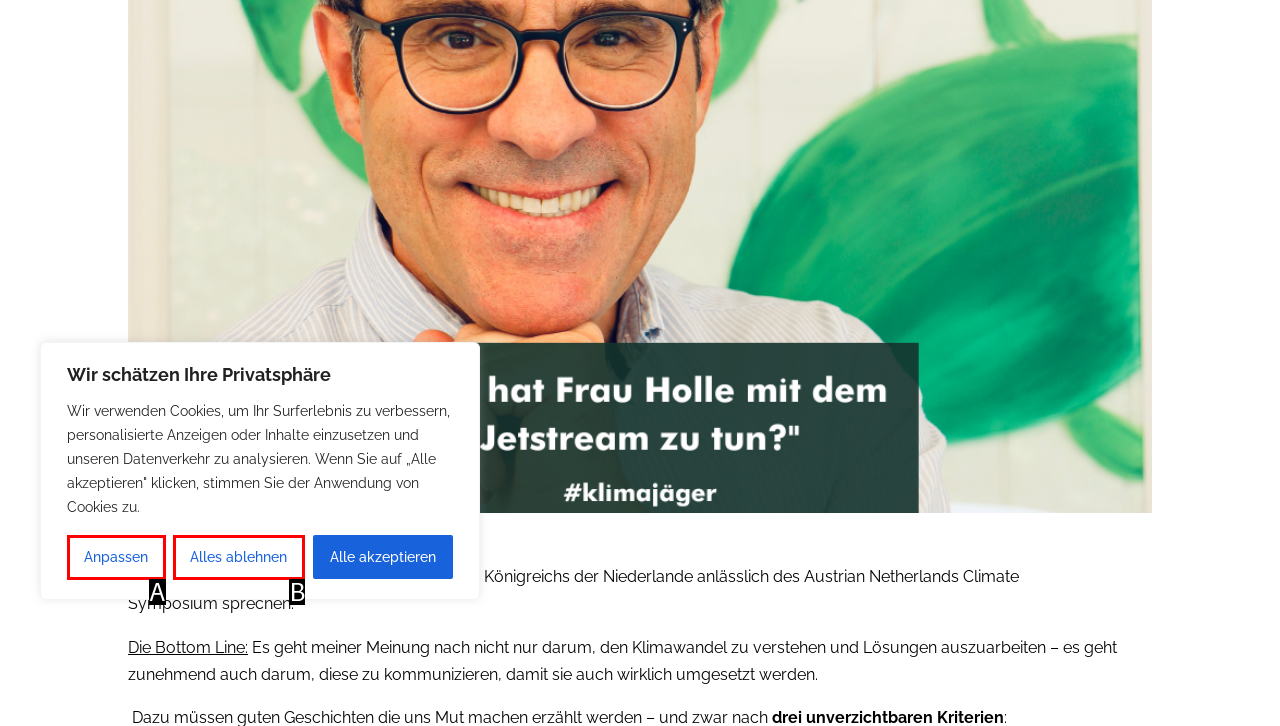Identify the HTML element that best fits the description: Anpassen. Respond with the letter of the corresponding element.

A